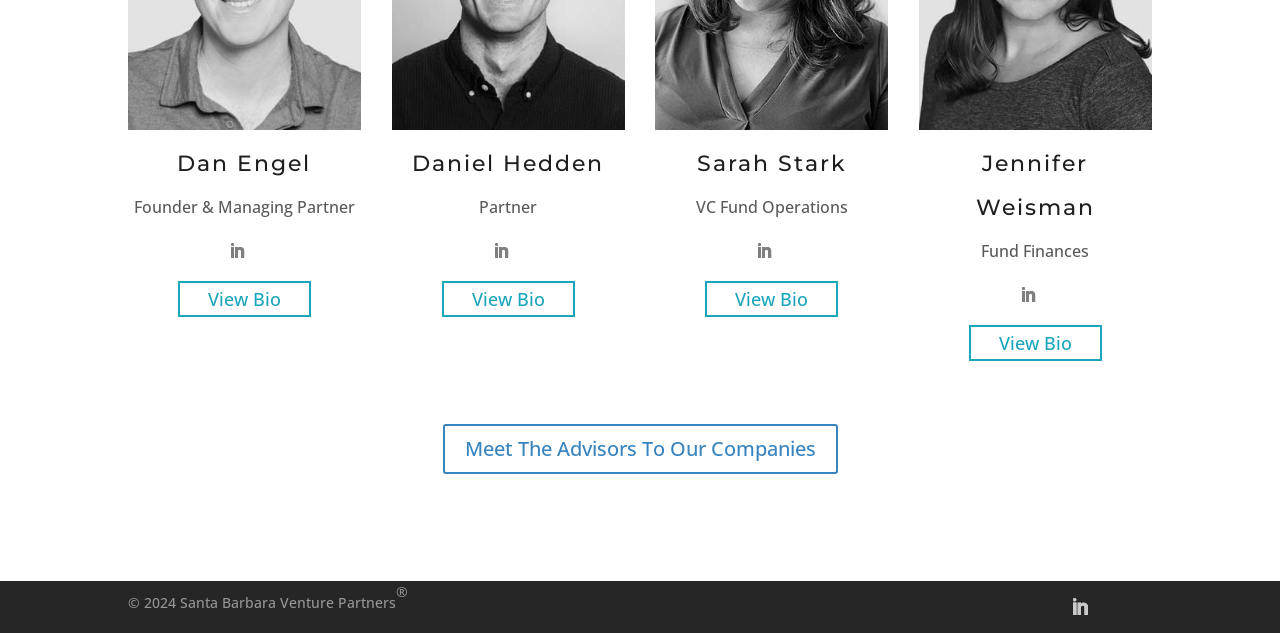Determine the bounding box coordinates of the element's region needed to click to follow the instruction: "View Jennifer Weisman's bio". Provide these coordinates as four float numbers between 0 and 1, formatted as [left, top, right, bottom].

[0.757, 0.513, 0.861, 0.571]